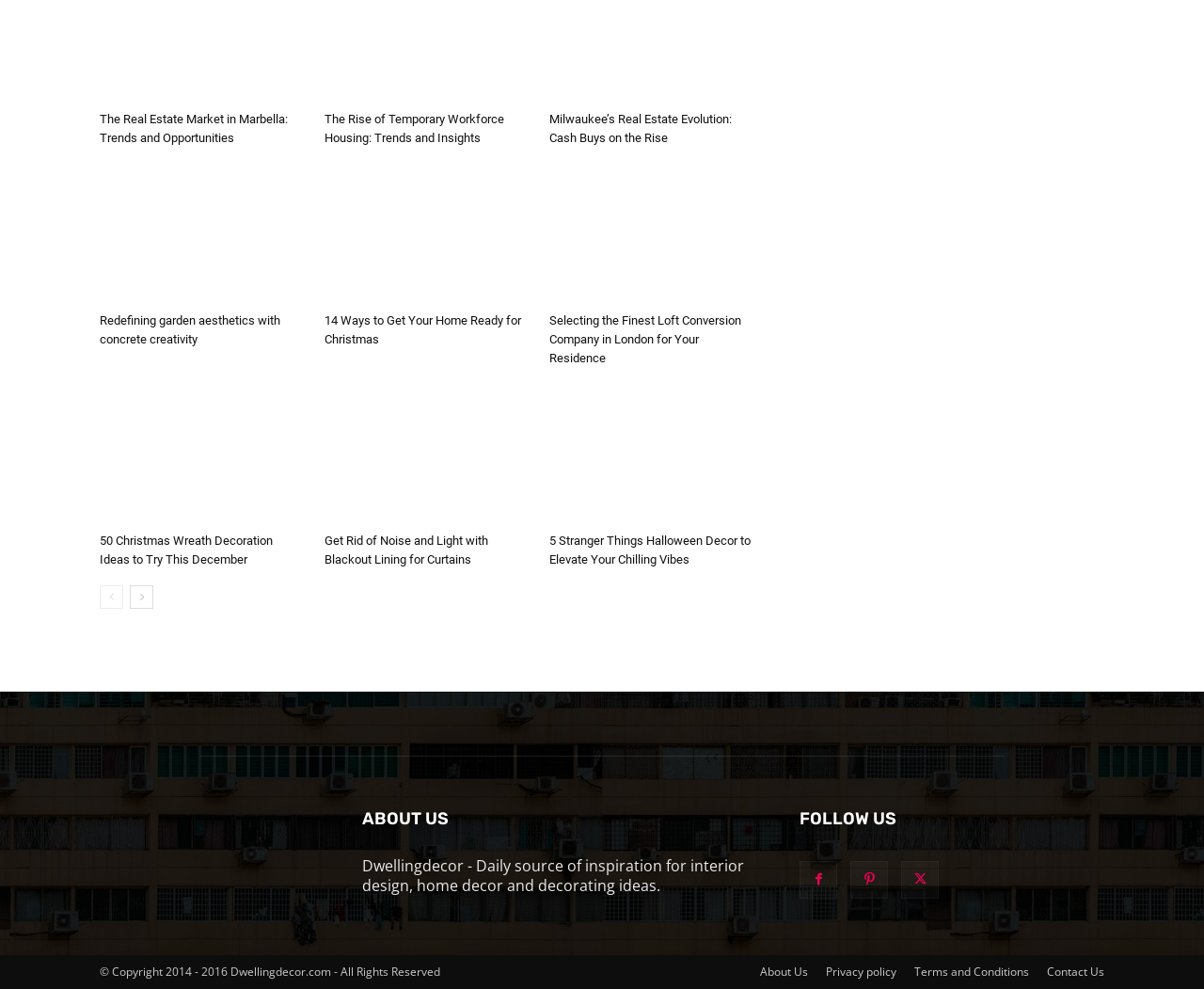What is the main topic of the webpage?
Please provide a full and detailed response to the question.

Based on the various headings and links on the webpage, it appears that the main topic of the webpage is home decor and interior design, with articles and ideas related to decorating, furniture, and architecture.